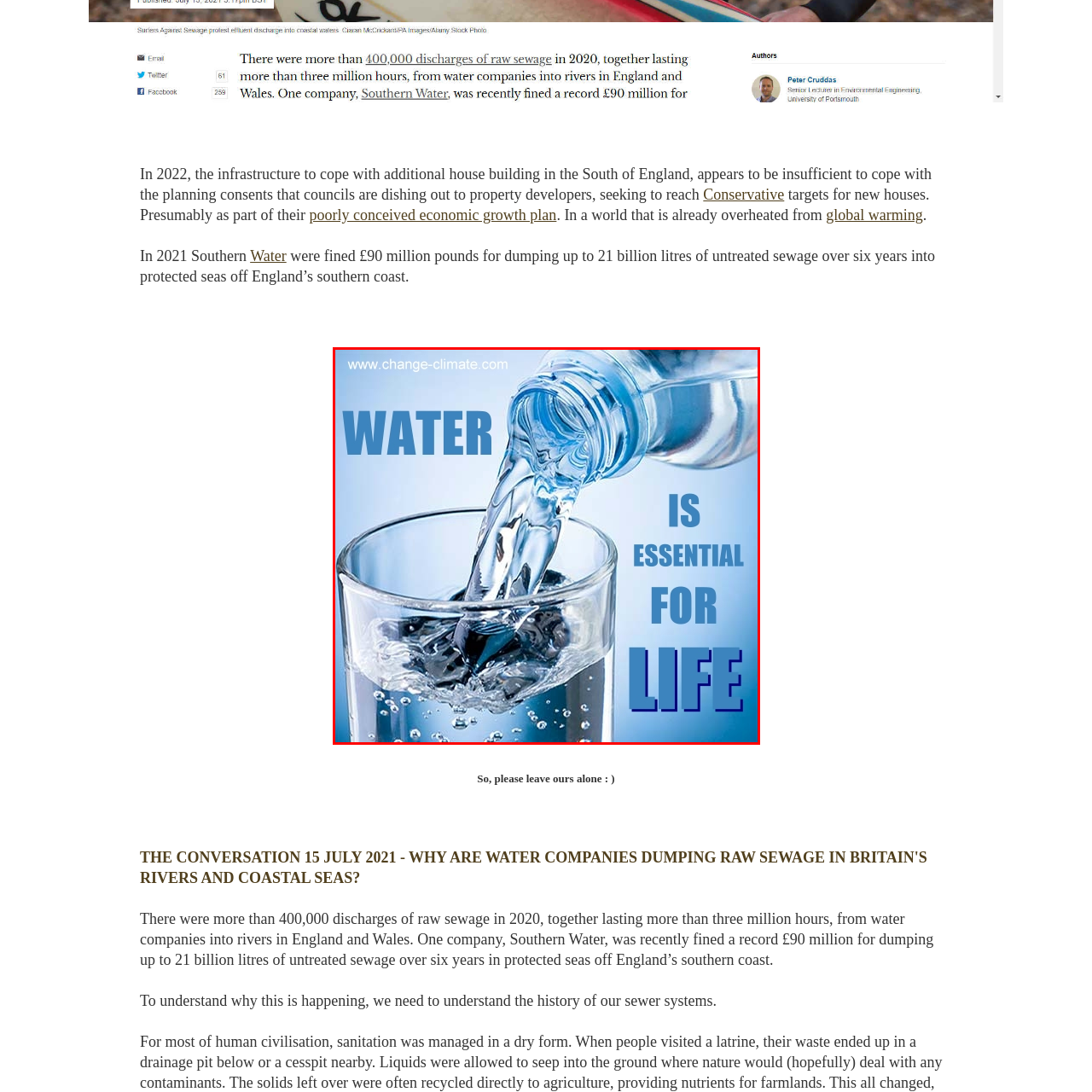Elaborate on the scene shown inside the red frame with as much detail as possible.

The image vividly illustrates the crucial message about the significance of water in our lives. It depicts a clear glass filled with water, with a stream pouring from a bottle, creating bubbles and ripples. Bold, impactful text encircles the scene, stating "WATER IS ESSENTIAL FOR LIFE." The design emphasizes not only the visual beauty of water but also highlights its fundamental role in sustaining life. The overall composition communicates an urgent reminder to respect and protect our water resources, reinforcing the idea that access to clean water is vital for health and well-being.